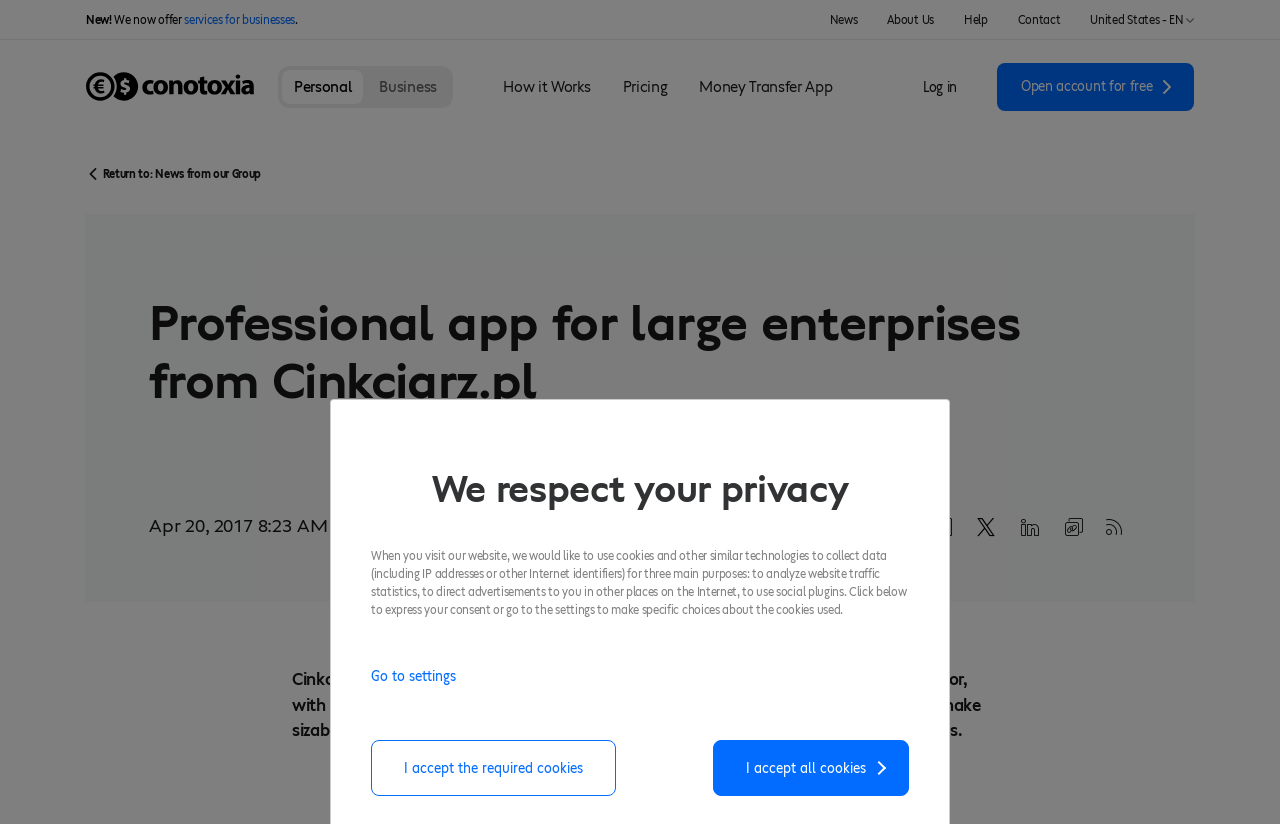Use the information in the screenshot to answer the question comprehensively: What is the position of the 'News' link on the webpage?

I found the answer by analyzing the bounding box coordinates of the 'News' link which is [0.648, 0.014, 0.67, 0.035]. This indicates that the link is located at the top right of the webpage.